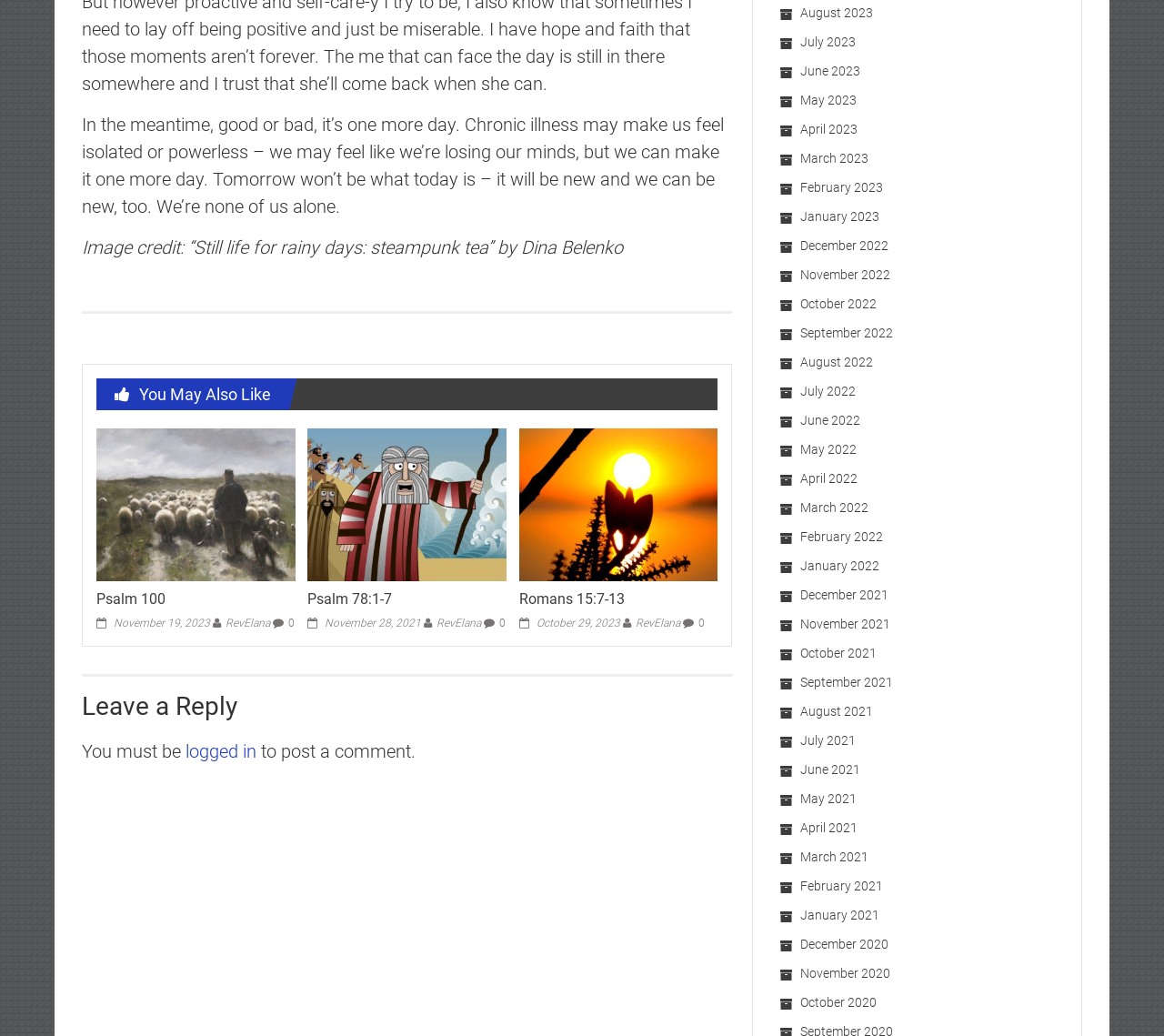Please specify the bounding box coordinates of the region to click in order to perform the following instruction: "Click on 'Romans 15:7-13'".

[0.446, 0.479, 0.616, 0.493]